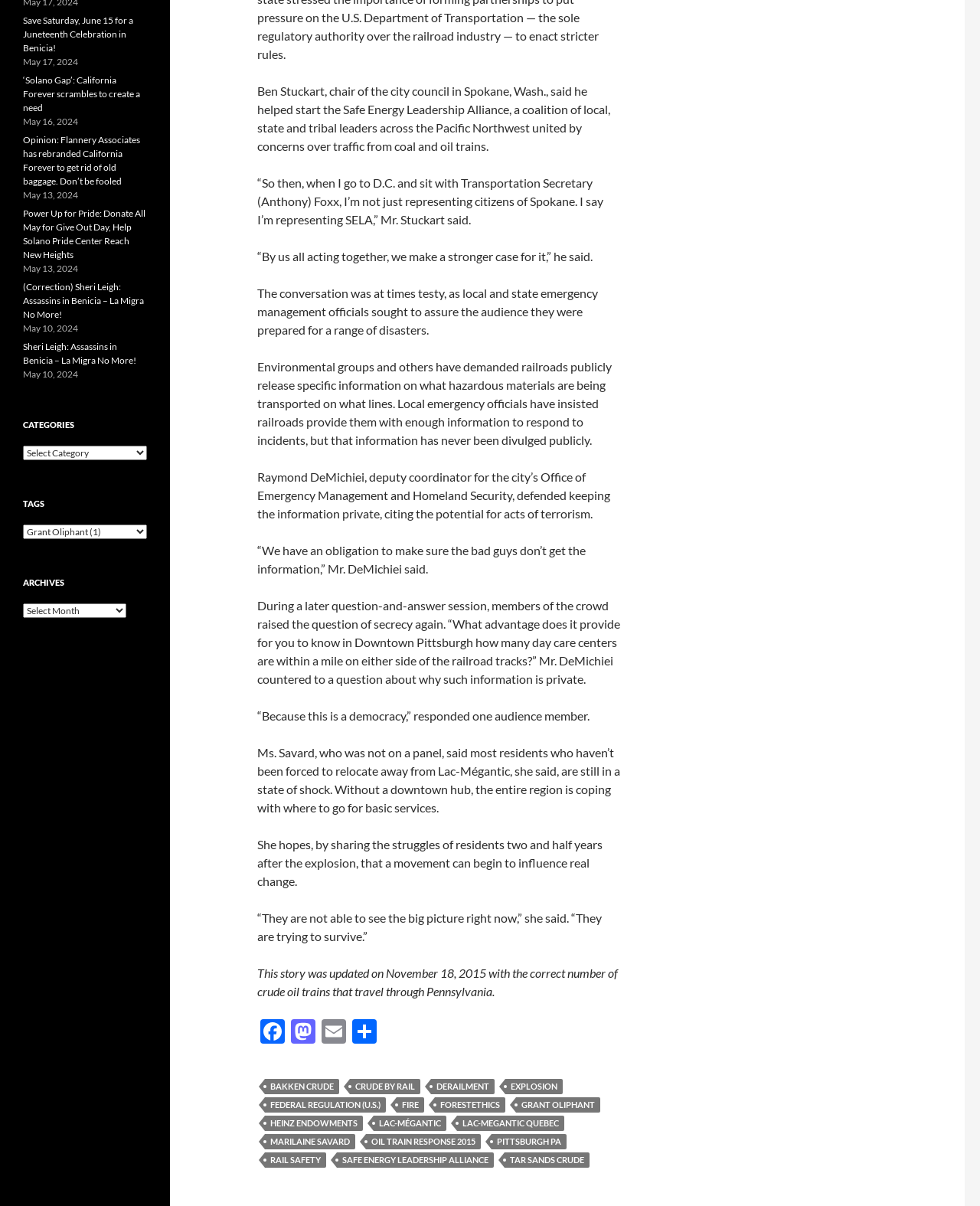Please indicate the bounding box coordinates for the clickable area to complete the following task: "Click on the 'Share' link". The coordinates should be specified as four float numbers between 0 and 1, i.e., [left, top, right, bottom].

[0.356, 0.845, 0.388, 0.868]